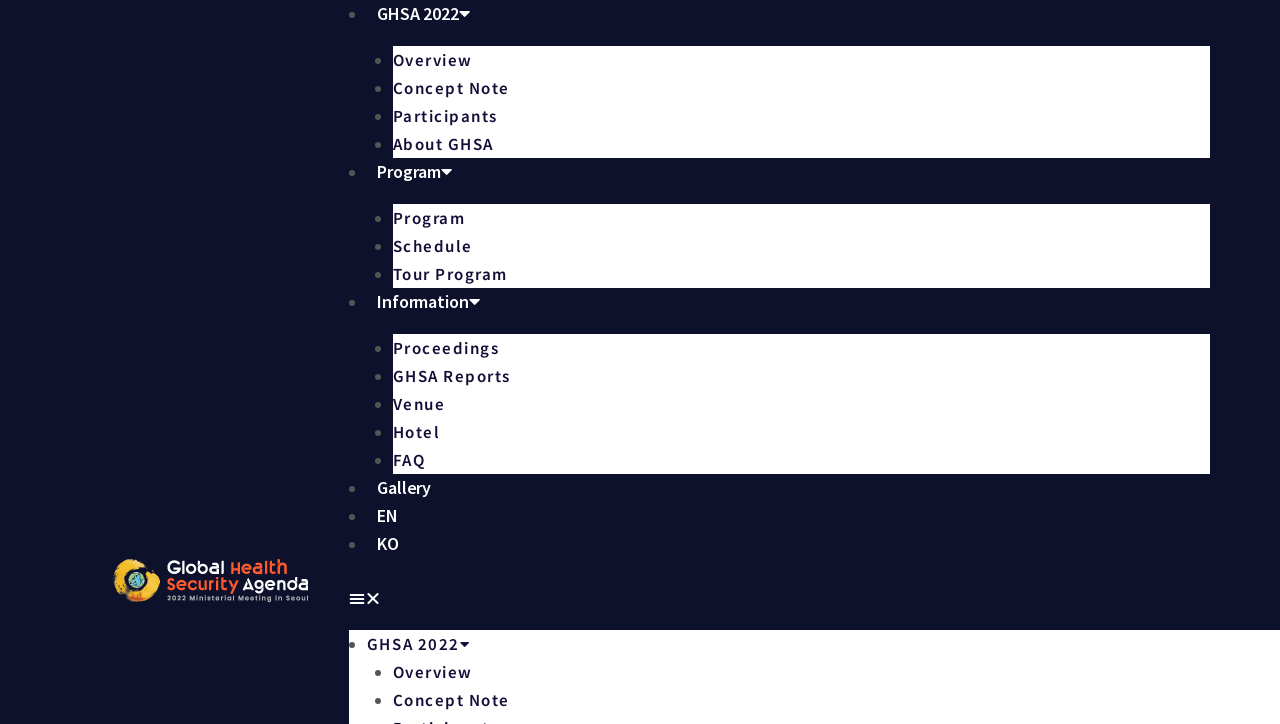Could you specify the bounding box coordinates for the clickable section to complete the following instruction: "Toggle the menu"?

[0.273, 0.806, 0.945, 0.845]